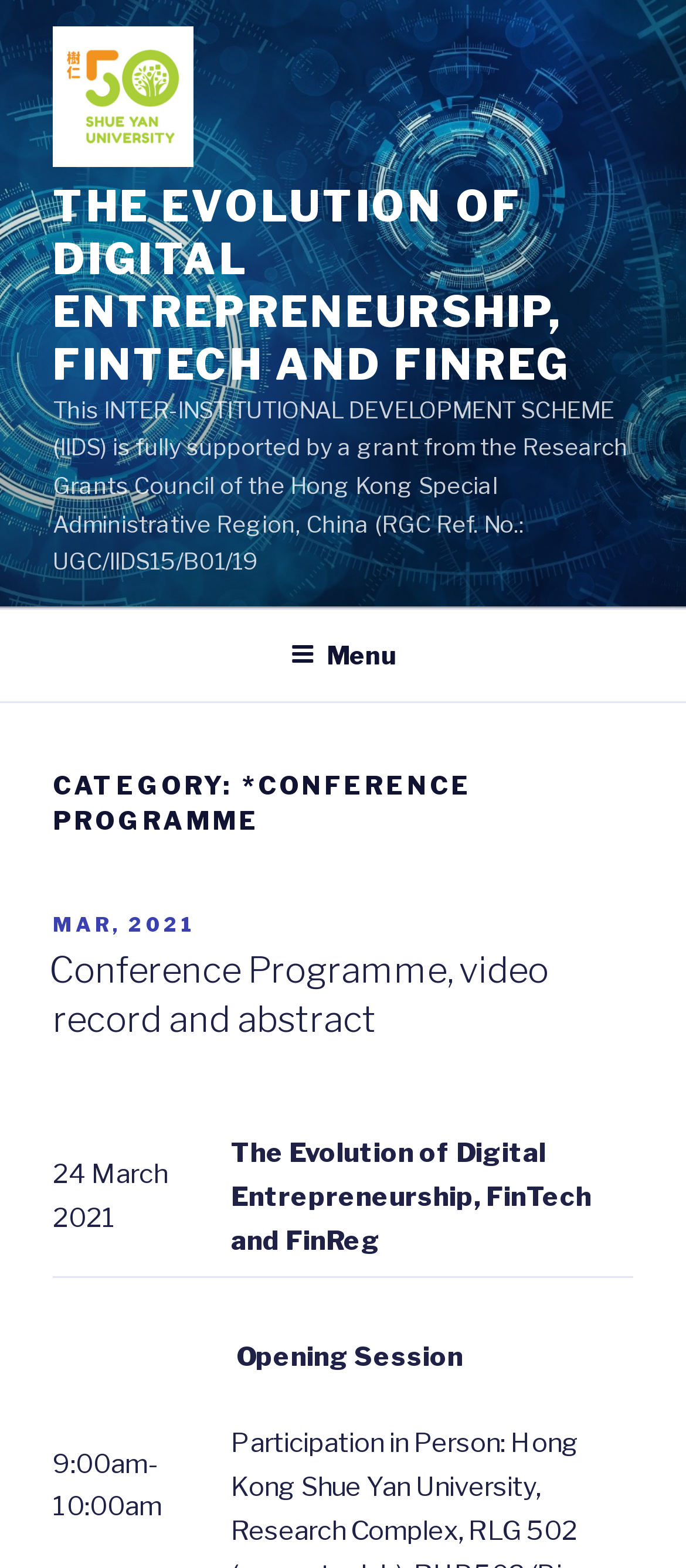Find the bounding box of the UI element described as follows: "Menu".

[0.386, 0.39, 0.614, 0.445]